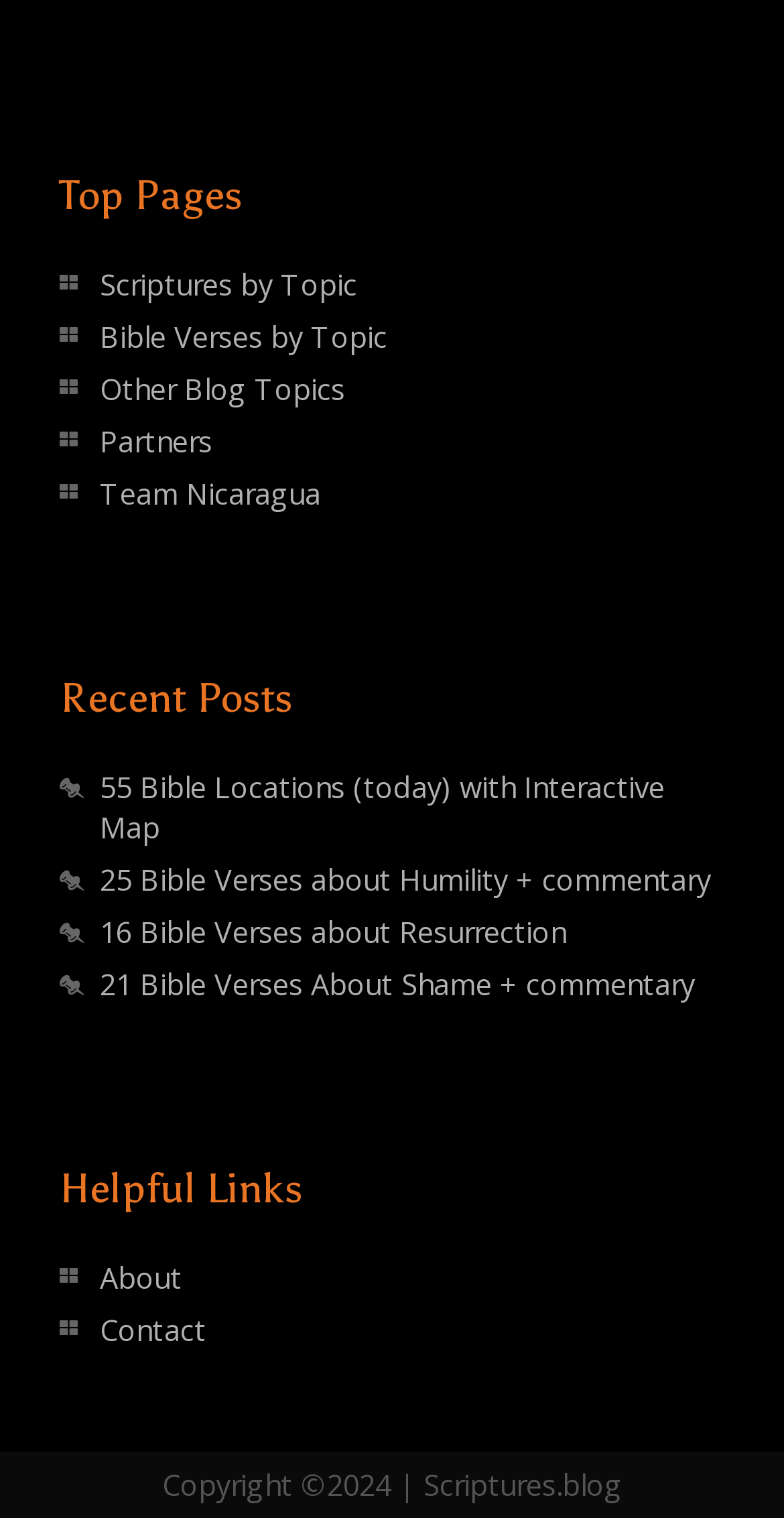Please determine the bounding box coordinates of the element's region to click in order to carry out the following instruction: "View Scriptures by Topic". The coordinates should be four float numbers between 0 and 1, i.e., [left, top, right, bottom].

[0.127, 0.175, 0.456, 0.201]